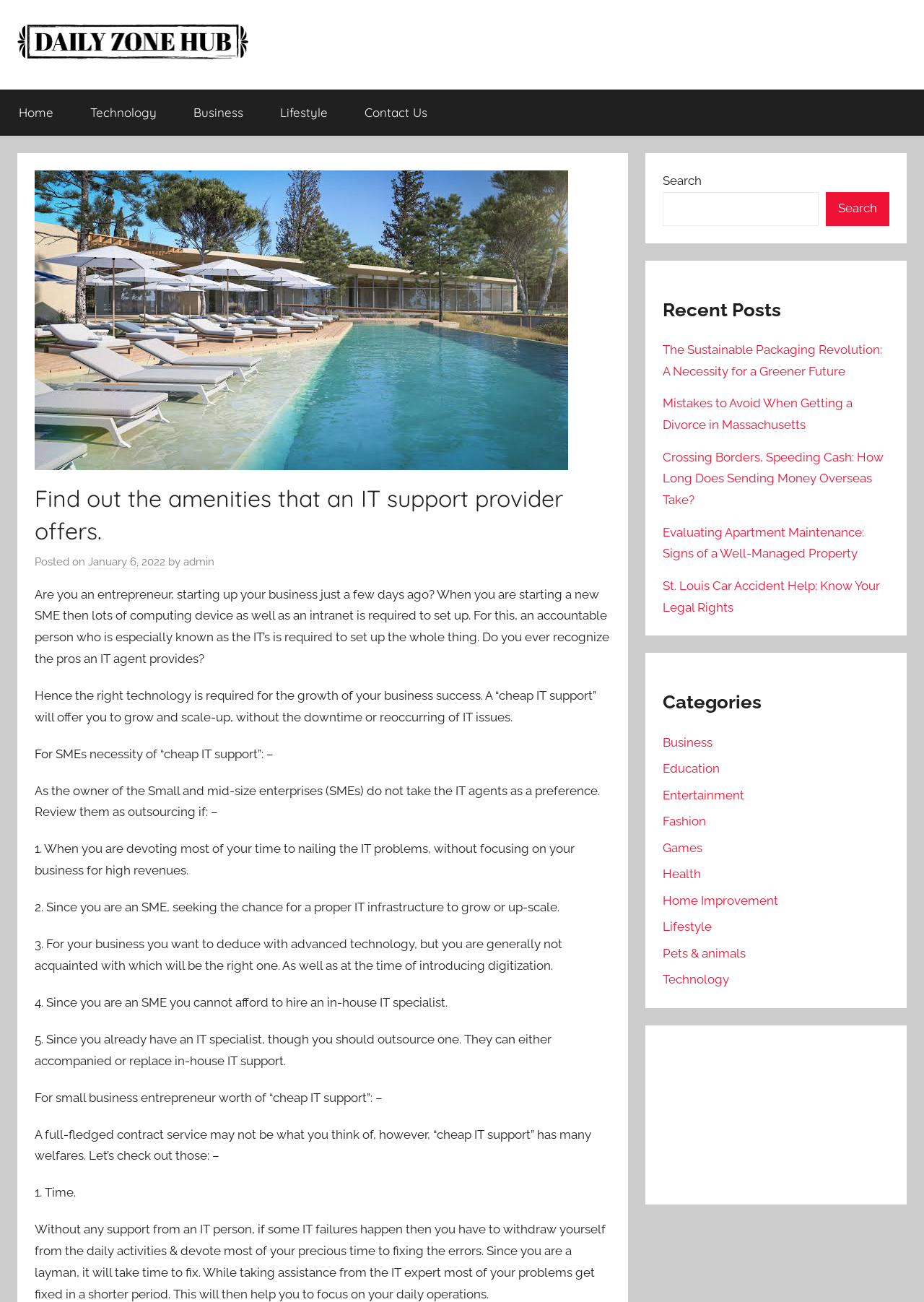Please identify the bounding box coordinates of the element's region that should be clicked to execute the following instruction: "View the 'Recent Posts'". The bounding box coordinates must be four float numbers between 0 and 1, i.e., [left, top, right, bottom].

[0.717, 0.228, 0.962, 0.248]